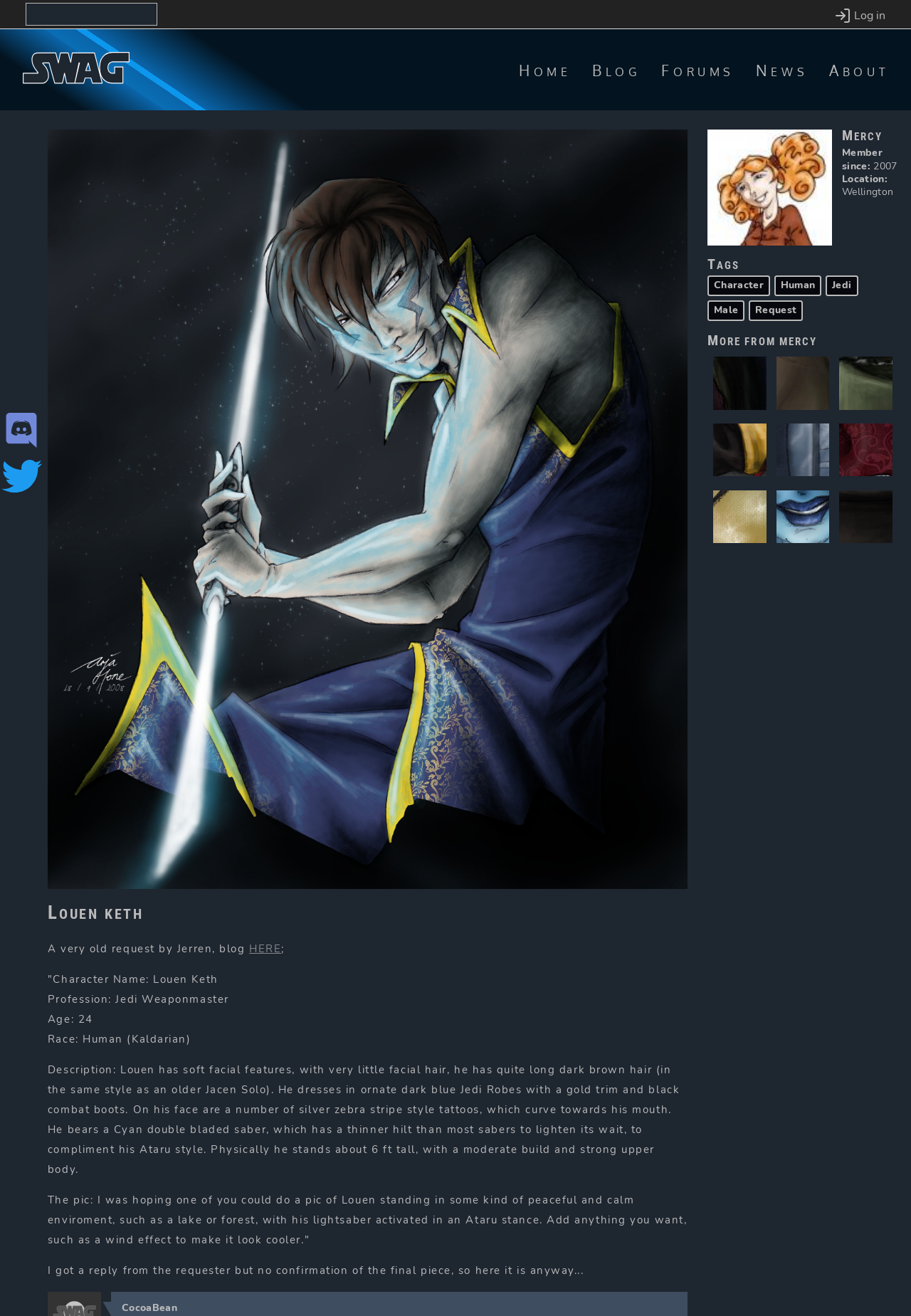Please locate the clickable area by providing the bounding box coordinates to follow this instruction: "Go to the home page".

[0.025, 0.055, 0.142, 0.067]